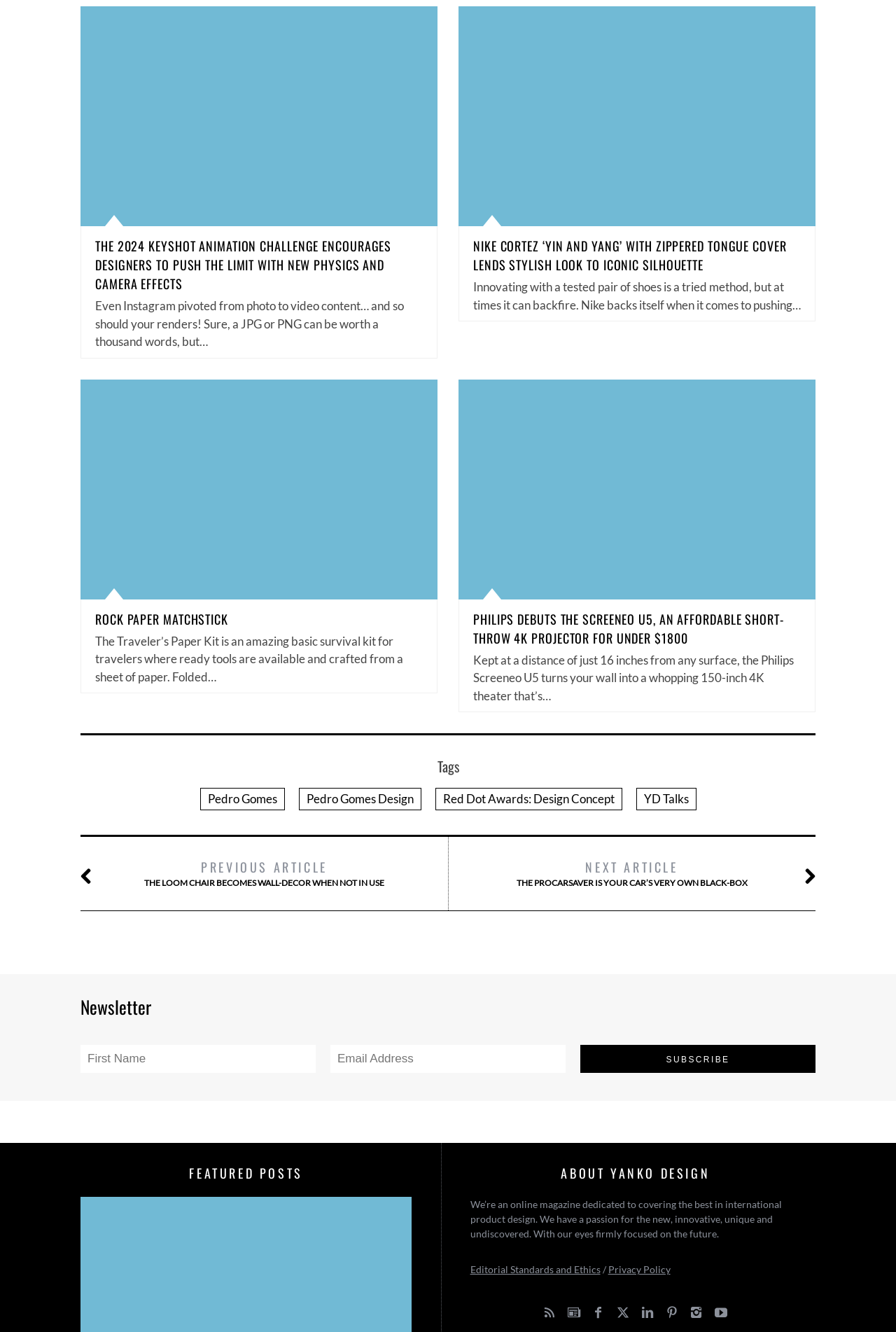Please identify the bounding box coordinates of the clickable area that will fulfill the following instruction: "Read the article about the 2024 Keyshot Animation Challenge". The coordinates should be in the format of four float numbers between 0 and 1, i.e., [left, top, right, bottom].

[0.106, 0.178, 0.472, 0.22]